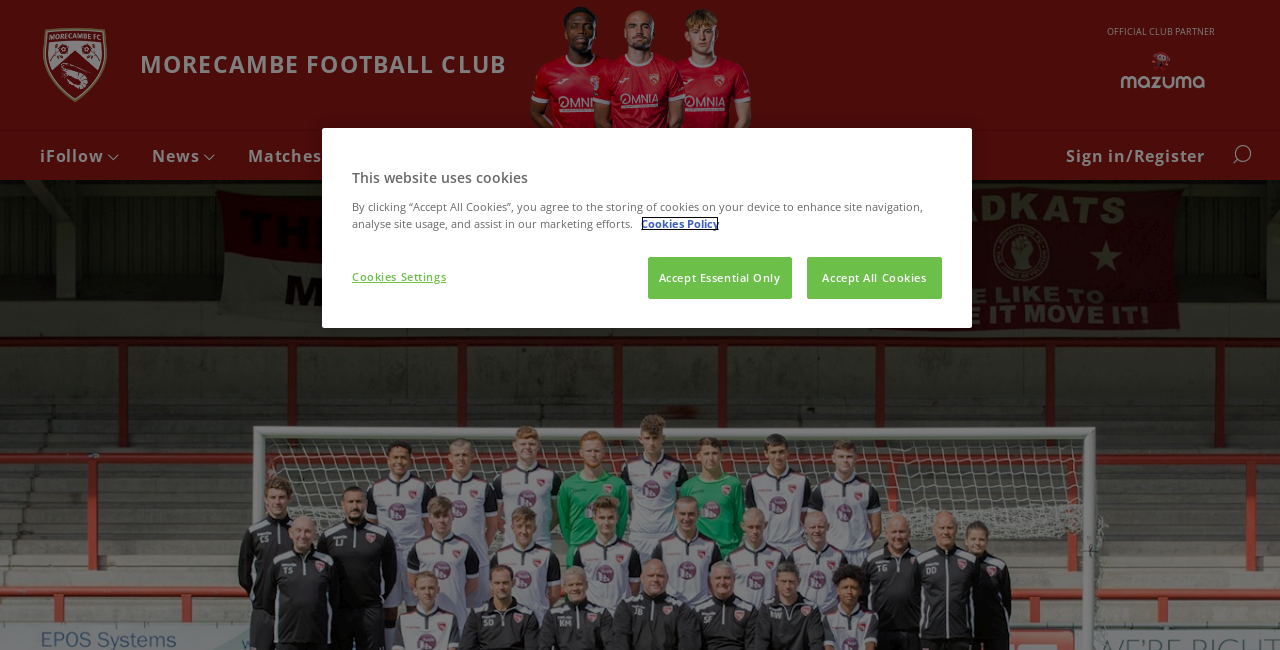Given the description "Teams", determine the bounding box of the corresponding UI element.

[0.363, 0.202, 0.445, 0.278]